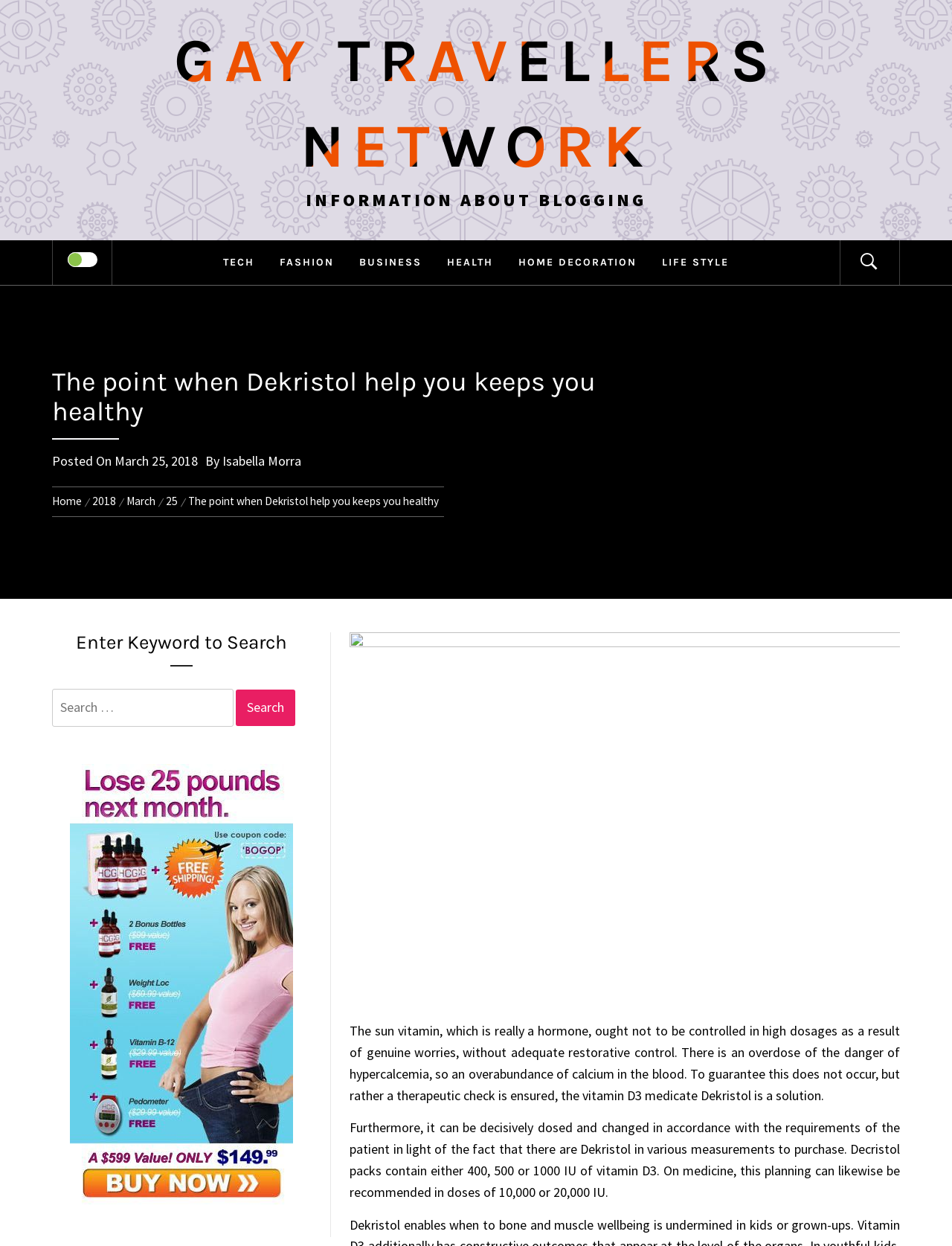Locate the bounding box coordinates of the element that should be clicked to fulfill the instruction: "Click the 'Home' link".

None